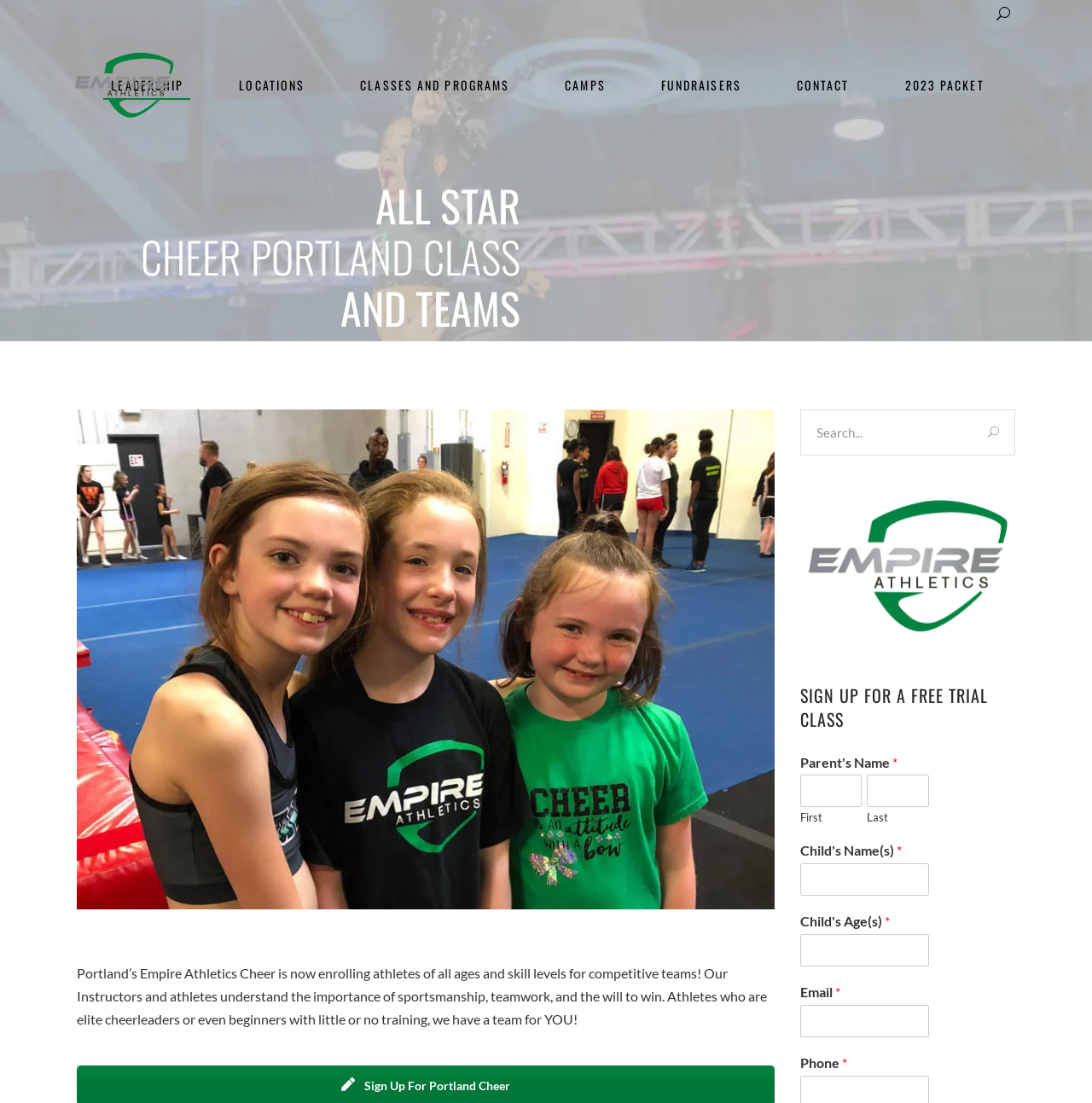Could you identify the text that serves as the heading for this webpage?

ALL STAR
CHEER PORTLAND CLASS AND TEAMS